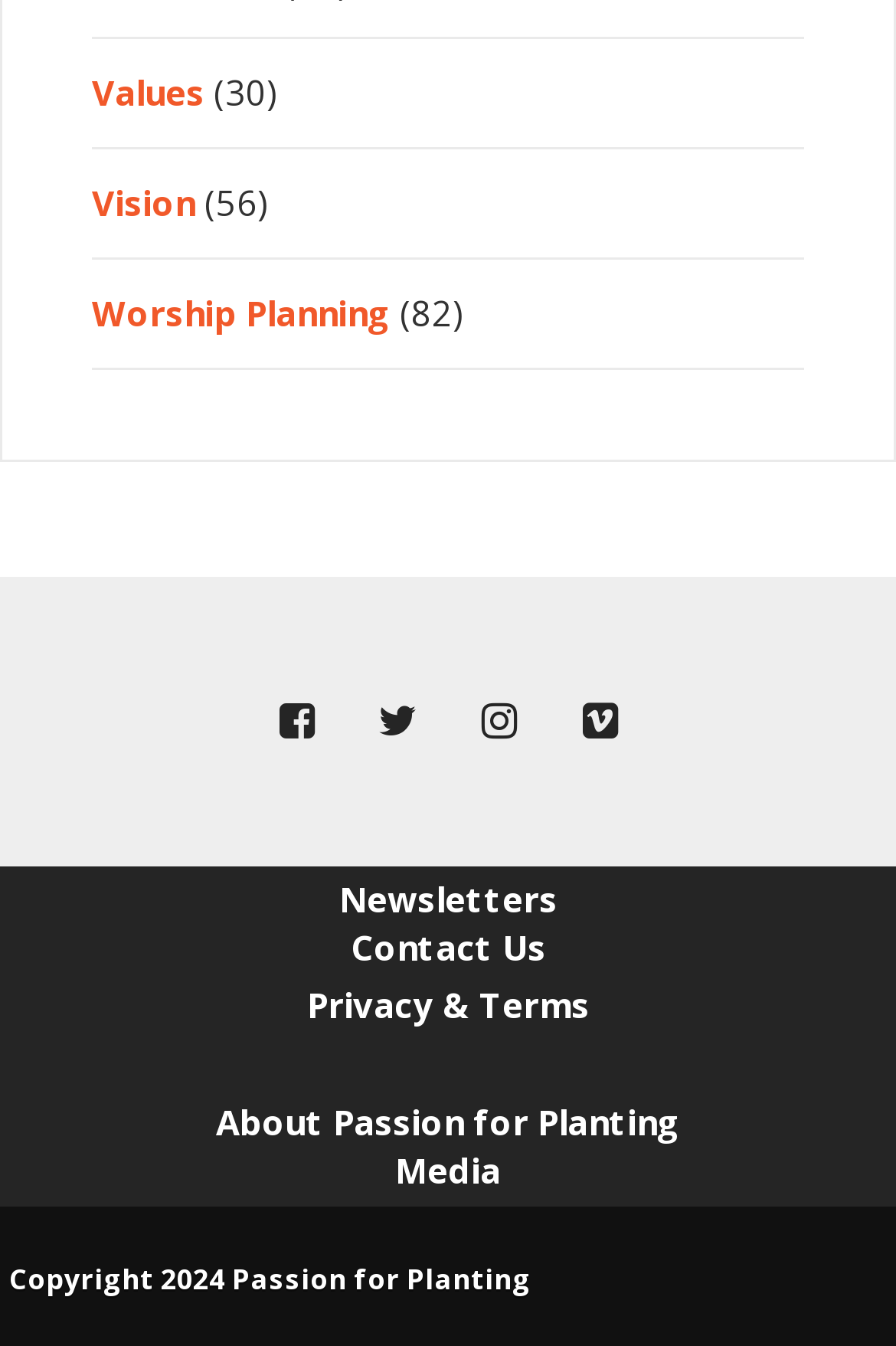Determine the bounding box coordinates of the clickable region to execute the instruction: "Plan worship". The coordinates should be four float numbers between 0 and 1, denoted as [left, top, right, bottom].

[0.103, 0.215, 0.436, 0.249]